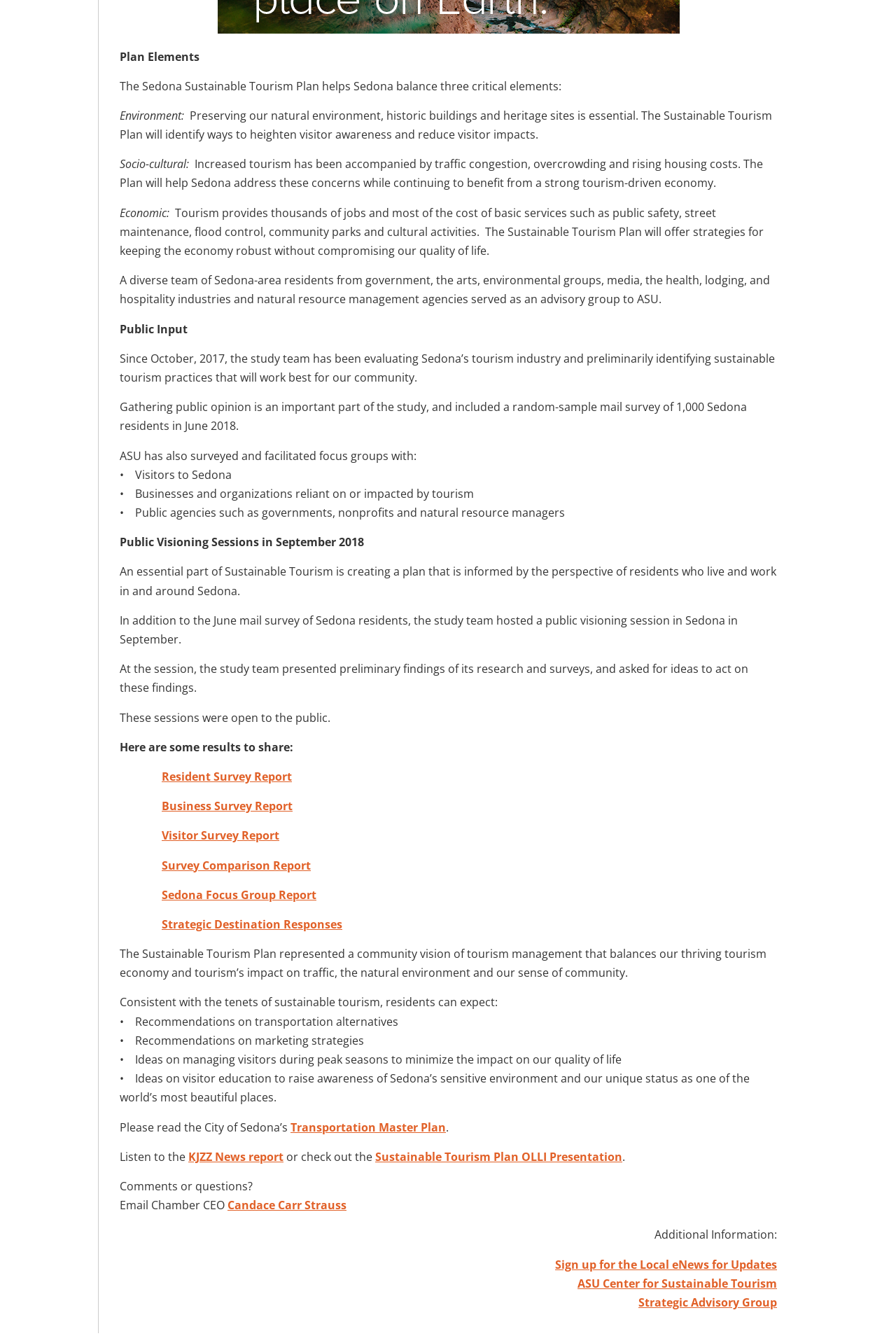Locate the bounding box for the described UI element: "Candace Carr Strauss". Ensure the coordinates are four float numbers between 0 and 1, formatted as [left, top, right, bottom].

[0.254, 0.896, 0.387, 0.908]